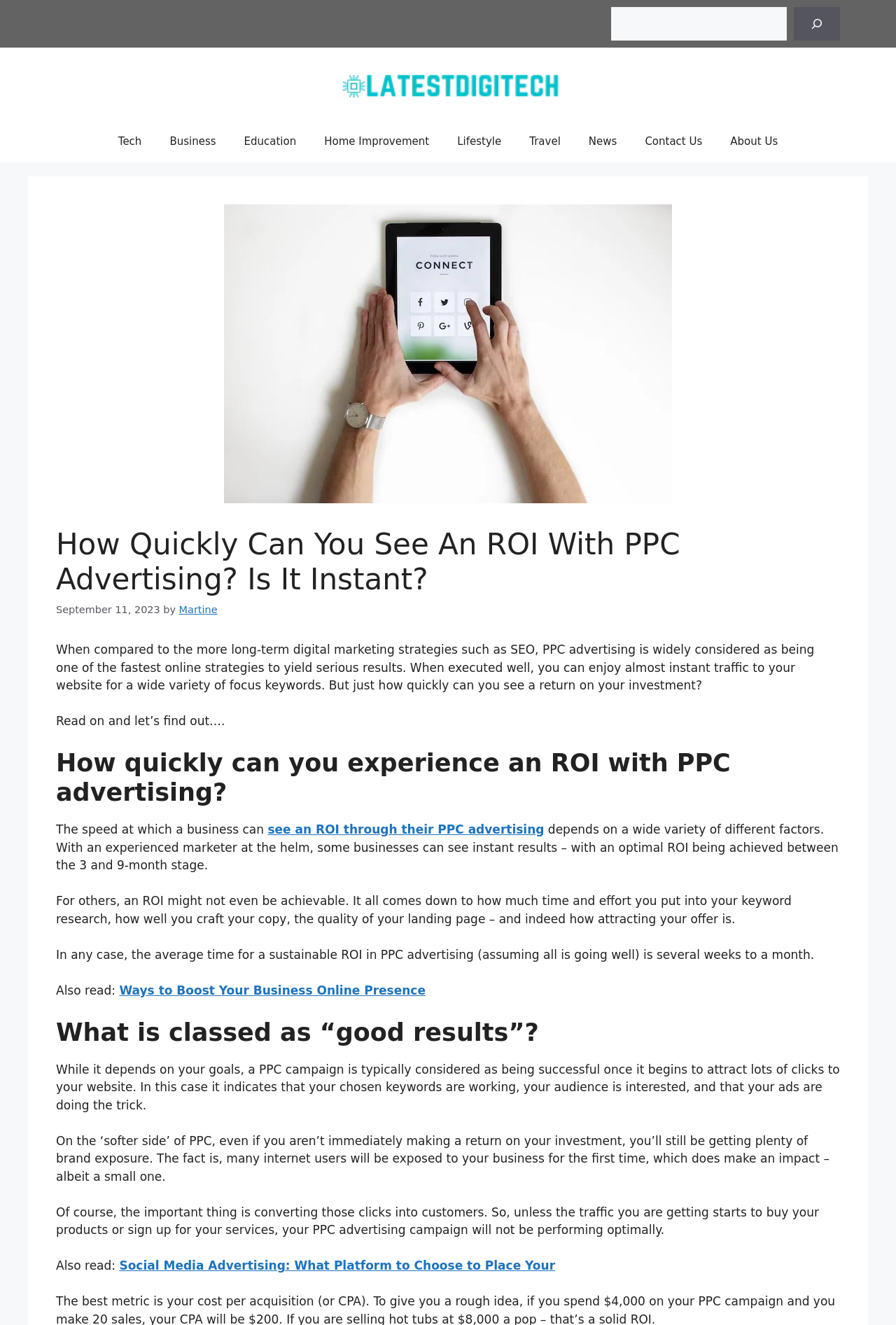Locate the UI element that matches the description News in the webpage screenshot. Return the bounding box coordinates in the format (top-left x, top-left y, bottom-right x, bottom-right y), with values ranging from 0 to 1.

[0.641, 0.091, 0.704, 0.122]